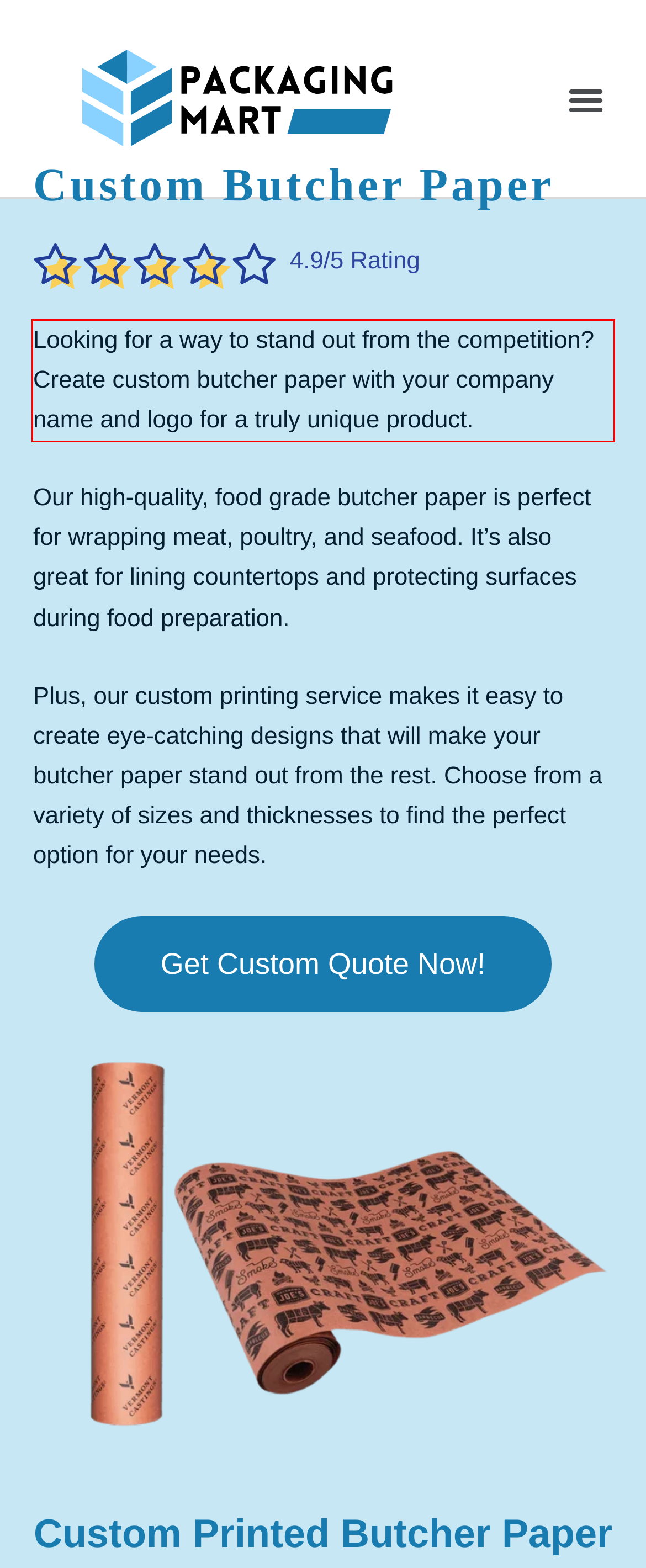Please perform OCR on the UI element surrounded by the red bounding box in the given webpage screenshot and extract its text content.

Looking for a way to stand out from the competition? Create custom butcher paper with your company name and logo for a truly unique product.